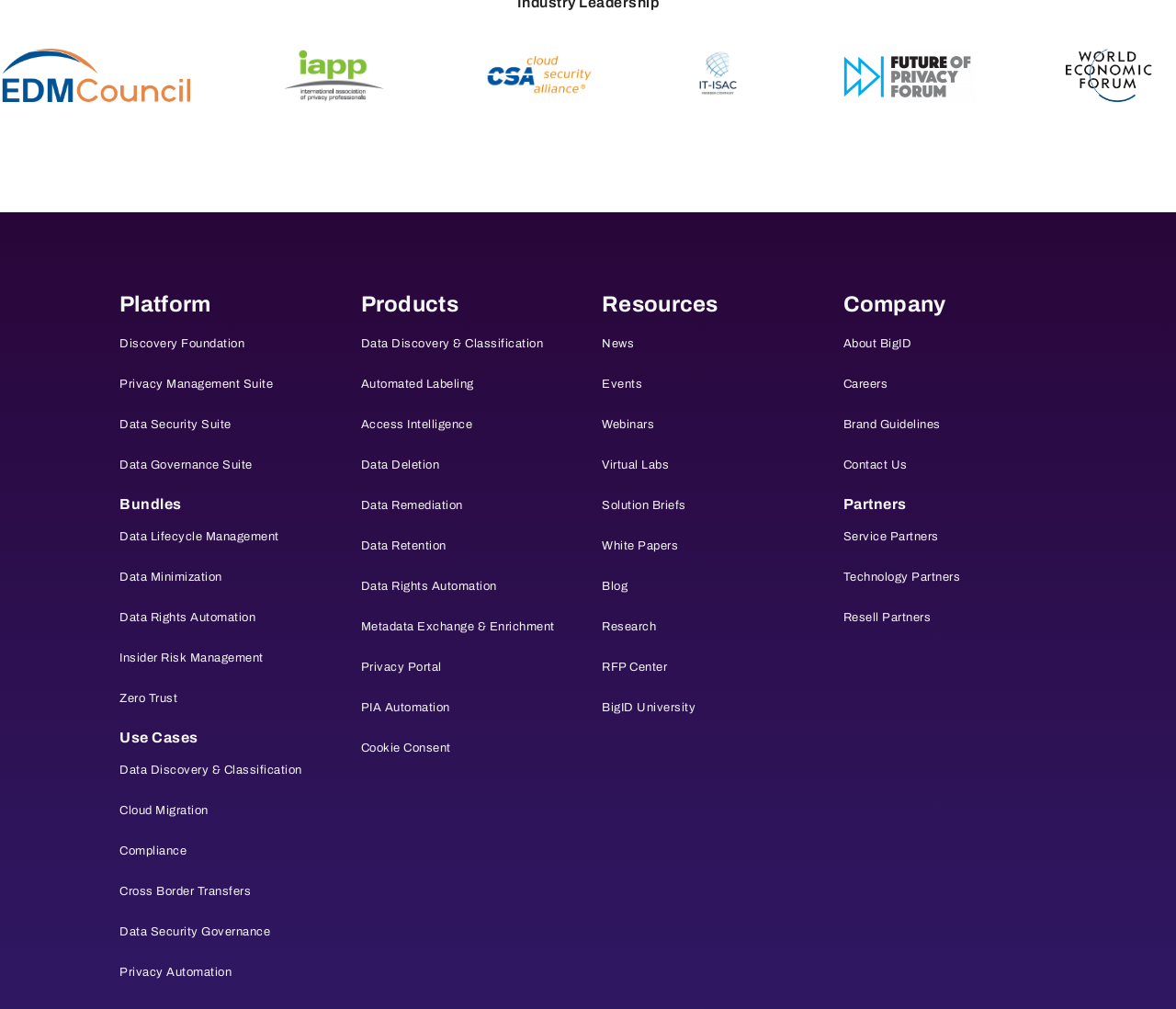Please provide the bounding box coordinates for the element that needs to be clicked to perform the following instruction: "Learn more about Data Governance Suite". The coordinates should be given as four float numbers between 0 and 1, i.e., [left, top, right, bottom].

[0.102, 0.454, 0.214, 0.467]